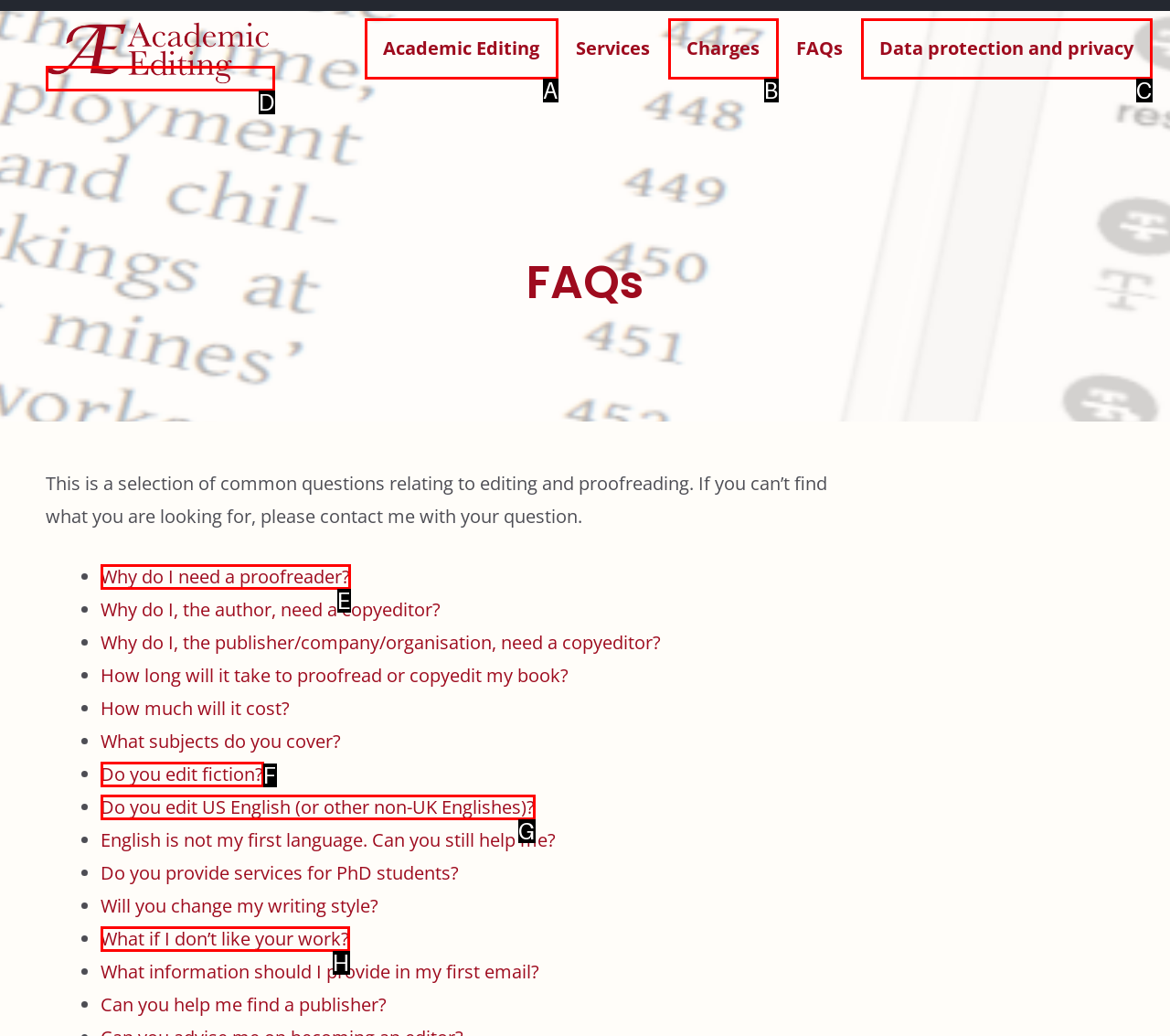Which UI element matches this description: Charges?
Reply with the letter of the correct option directly.

B